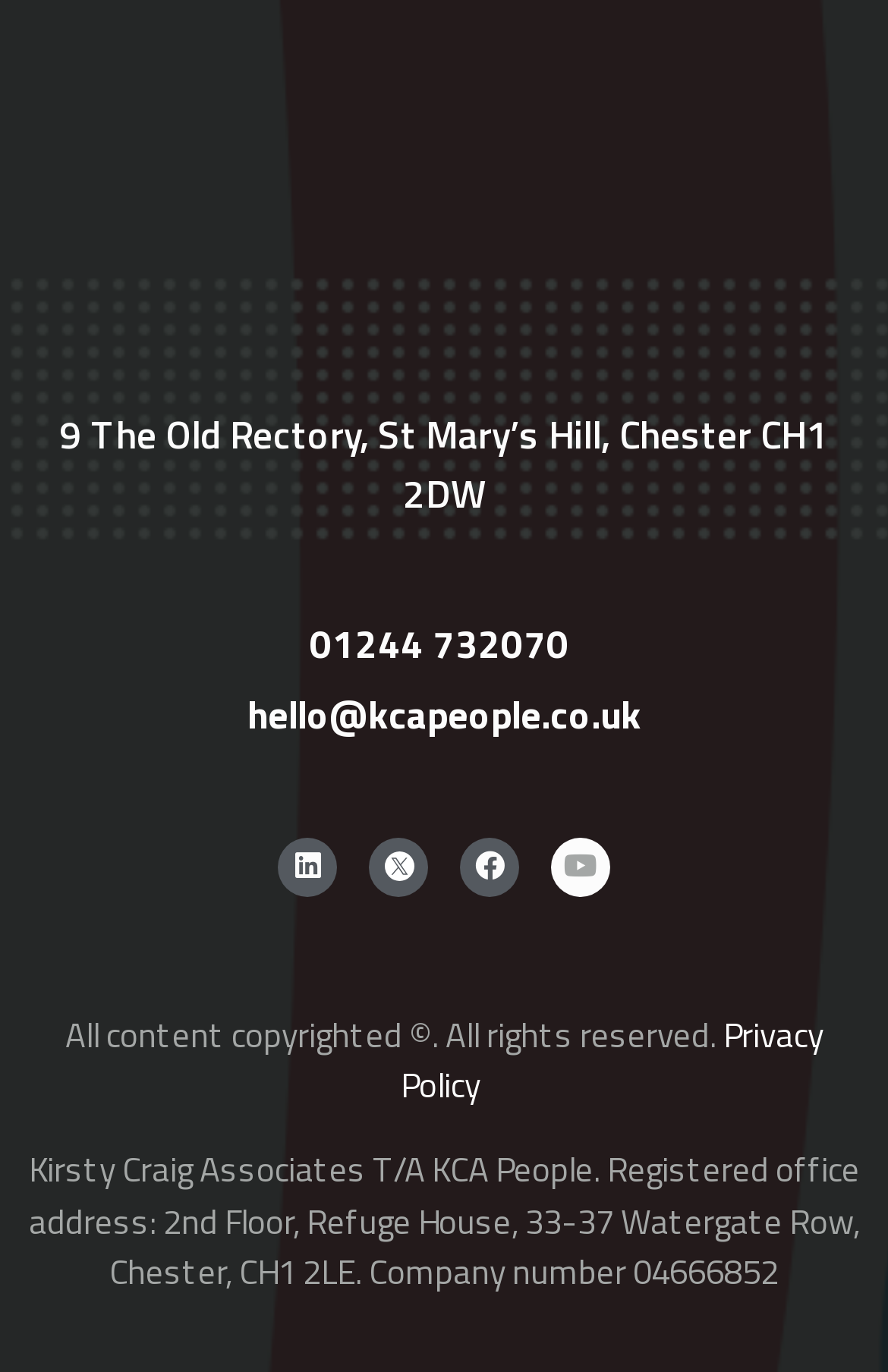Give a concise answer using one word or a phrase to the following question:
What social media platforms does KCA People have?

Linkedin, Facebook, Youtube